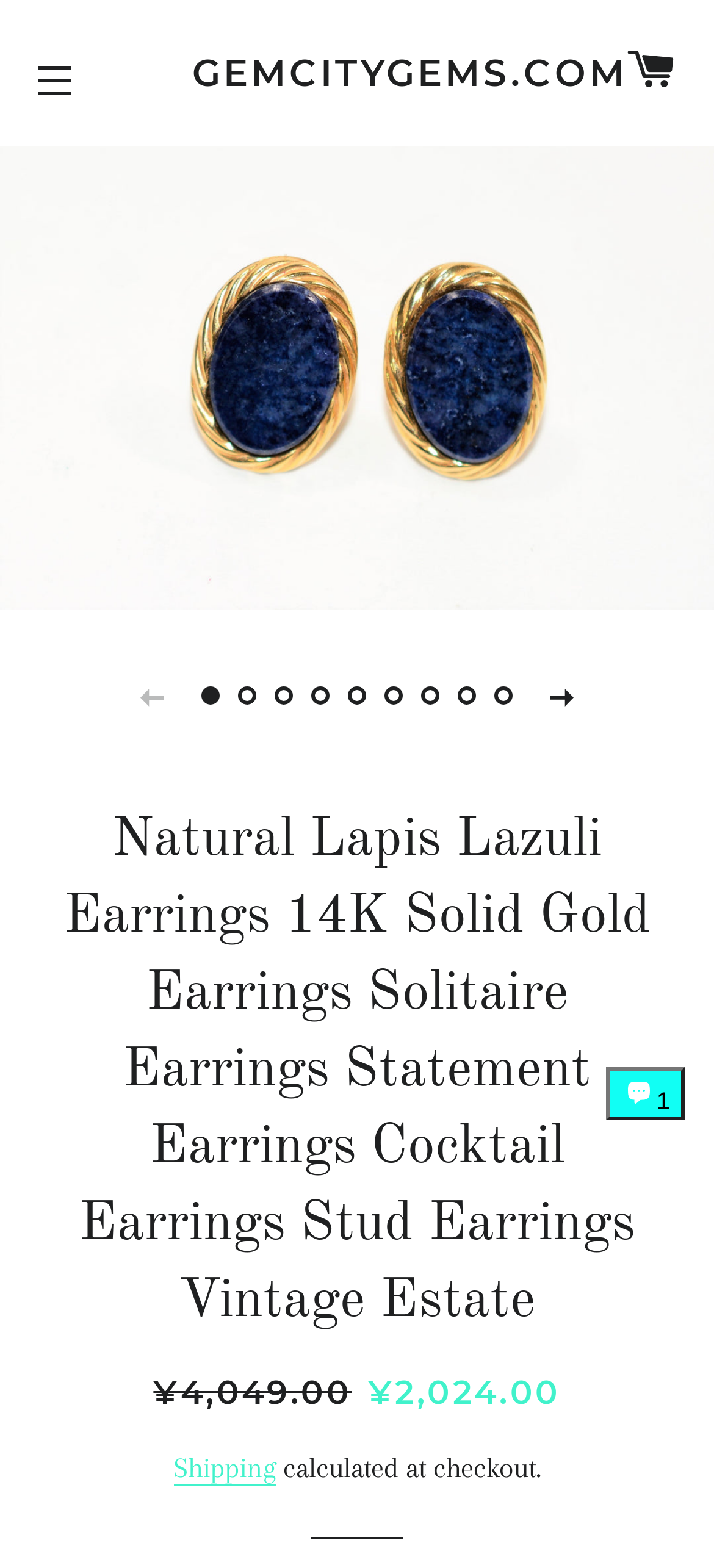Determine the bounding box coordinates of the clickable element necessary to fulfill the instruction: "Check the shipping details". Provide the coordinates as four float numbers within the 0 to 1 range, i.e., [left, top, right, bottom].

[0.242, 0.926, 0.386, 0.948]